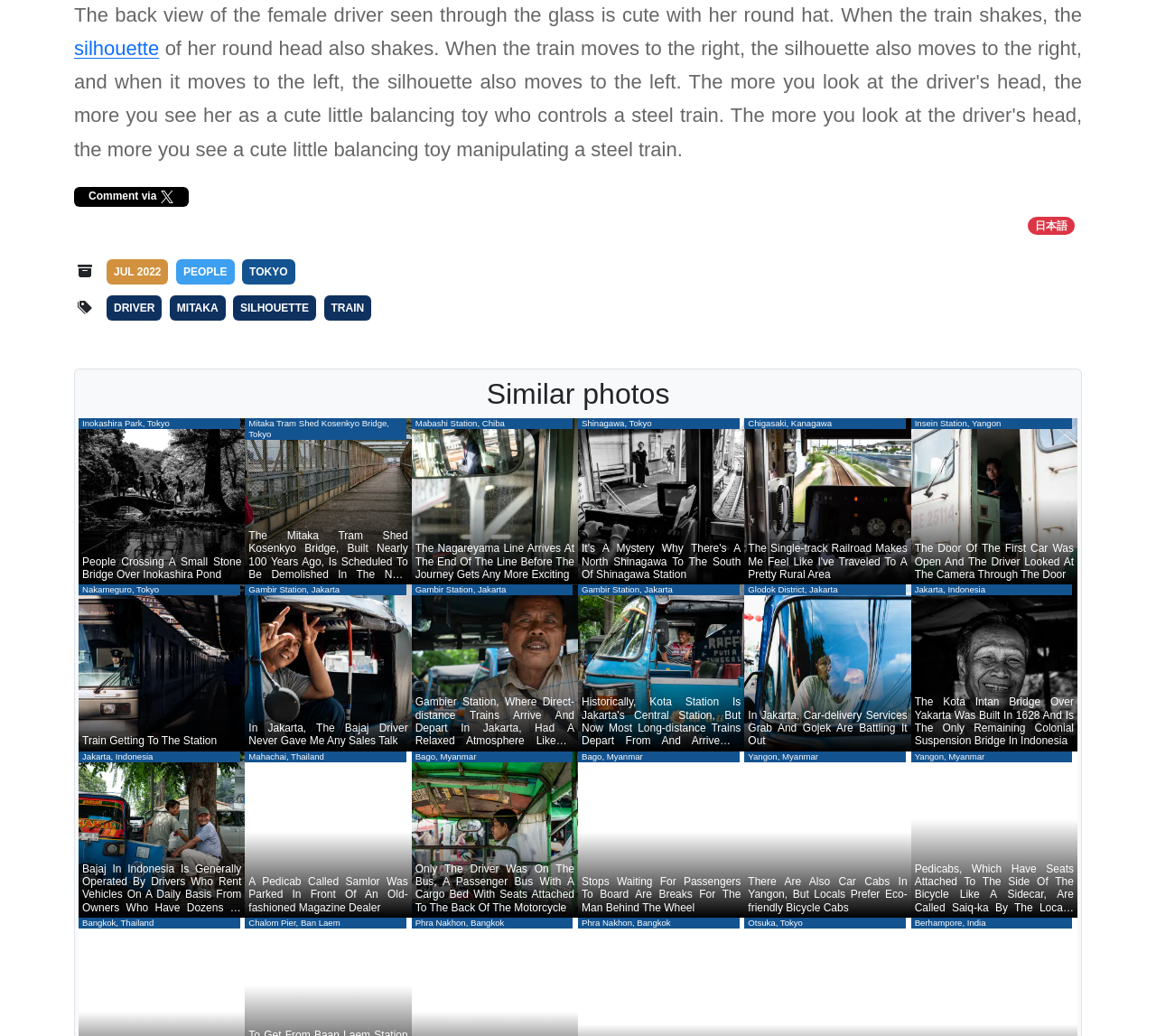Answer the following query with a single word or phrase:
What is the topic of the webpage?

Photos of drivers and vehicles